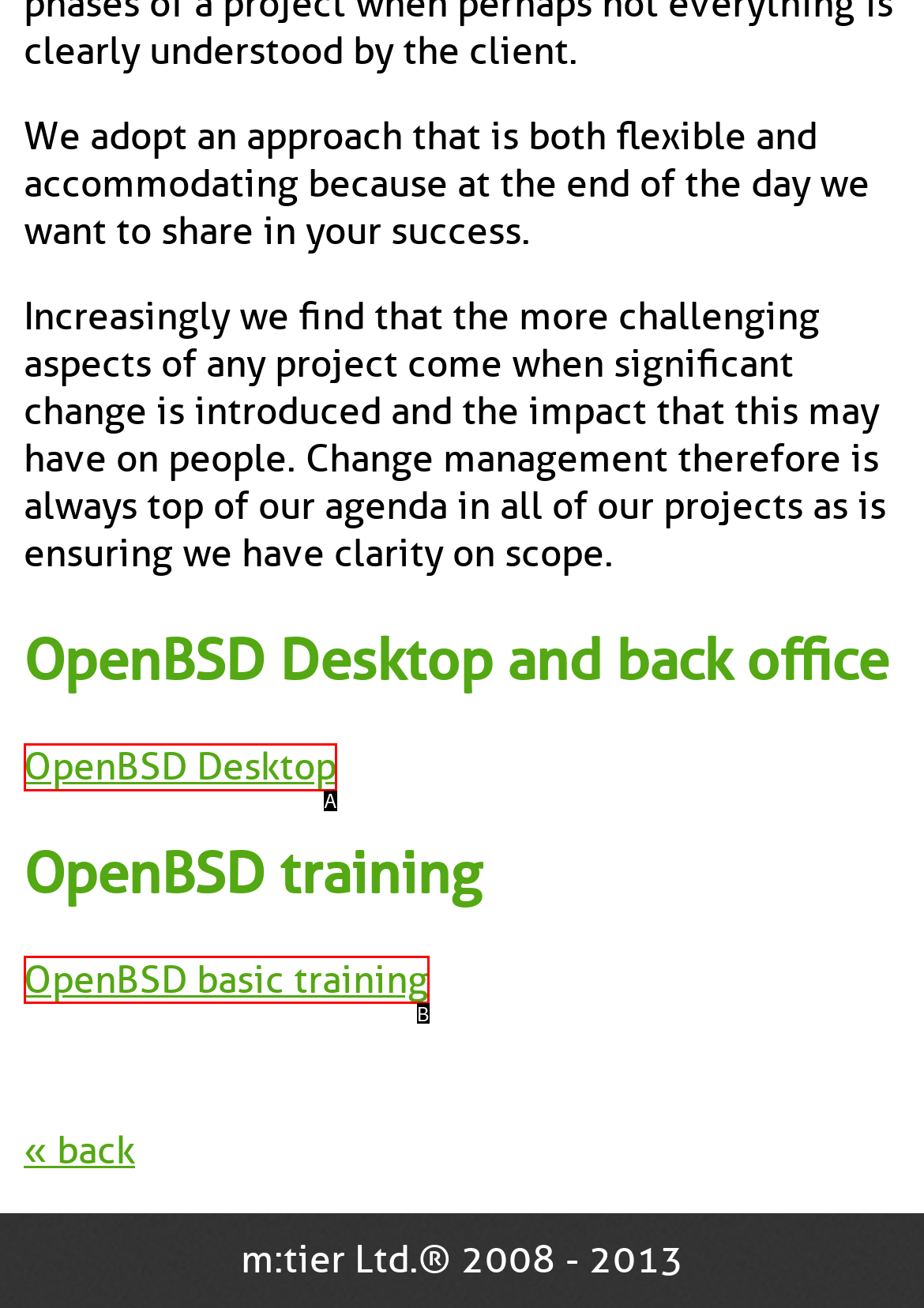Select the letter of the option that corresponds to: OpenBSD basic training
Provide the letter from the given options.

B